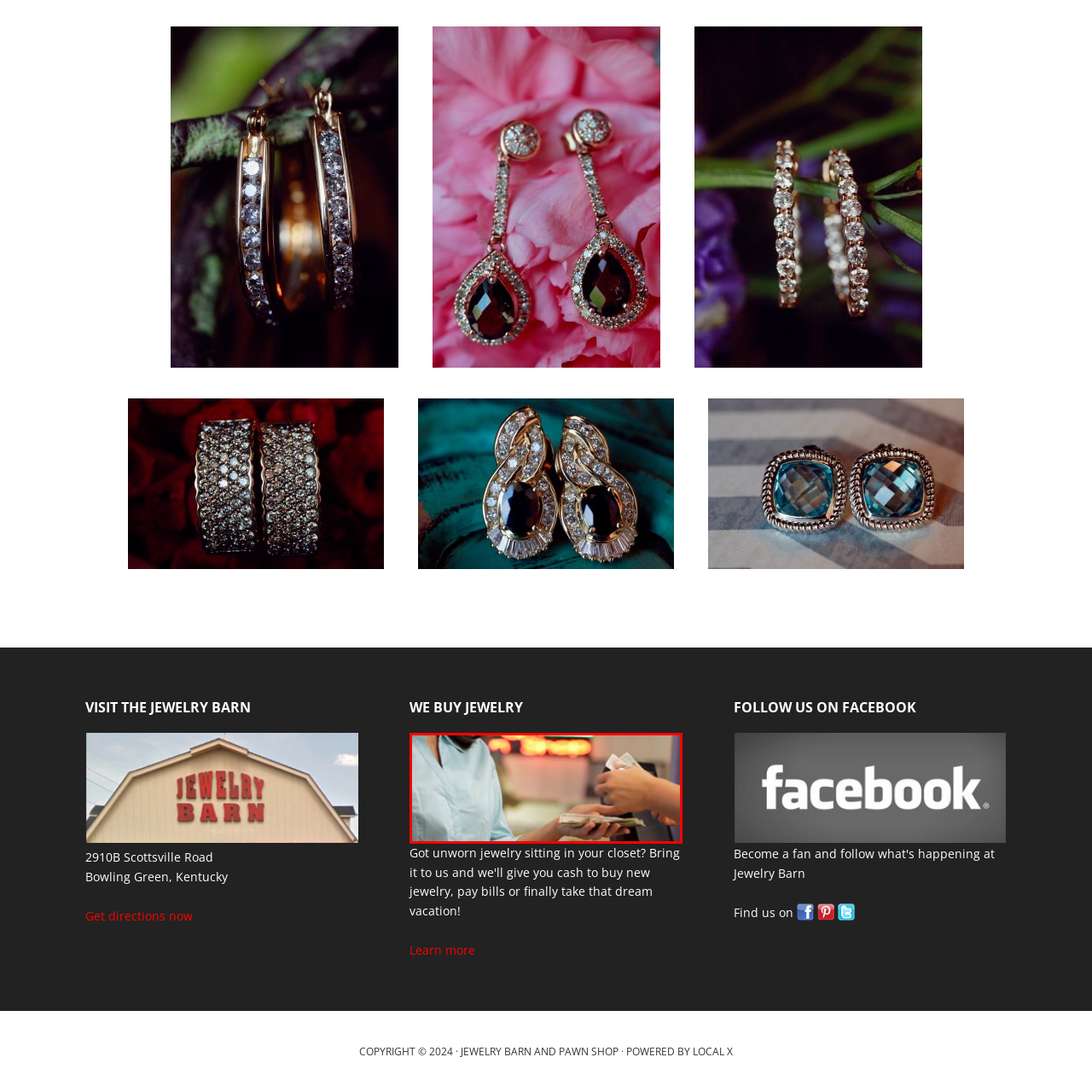Observe the image within the red outline and respond to the ensuing question with a detailed explanation based on the visual aspects of the image: 
What is the atmosphere of the jewelry shop?

The background of the image suggests a vibrant atmosphere, possibly with illuminated signs displaying prices or promotions, which implies that the jewelry shop is lively and energetic, creating an inviting ambiance for customers.